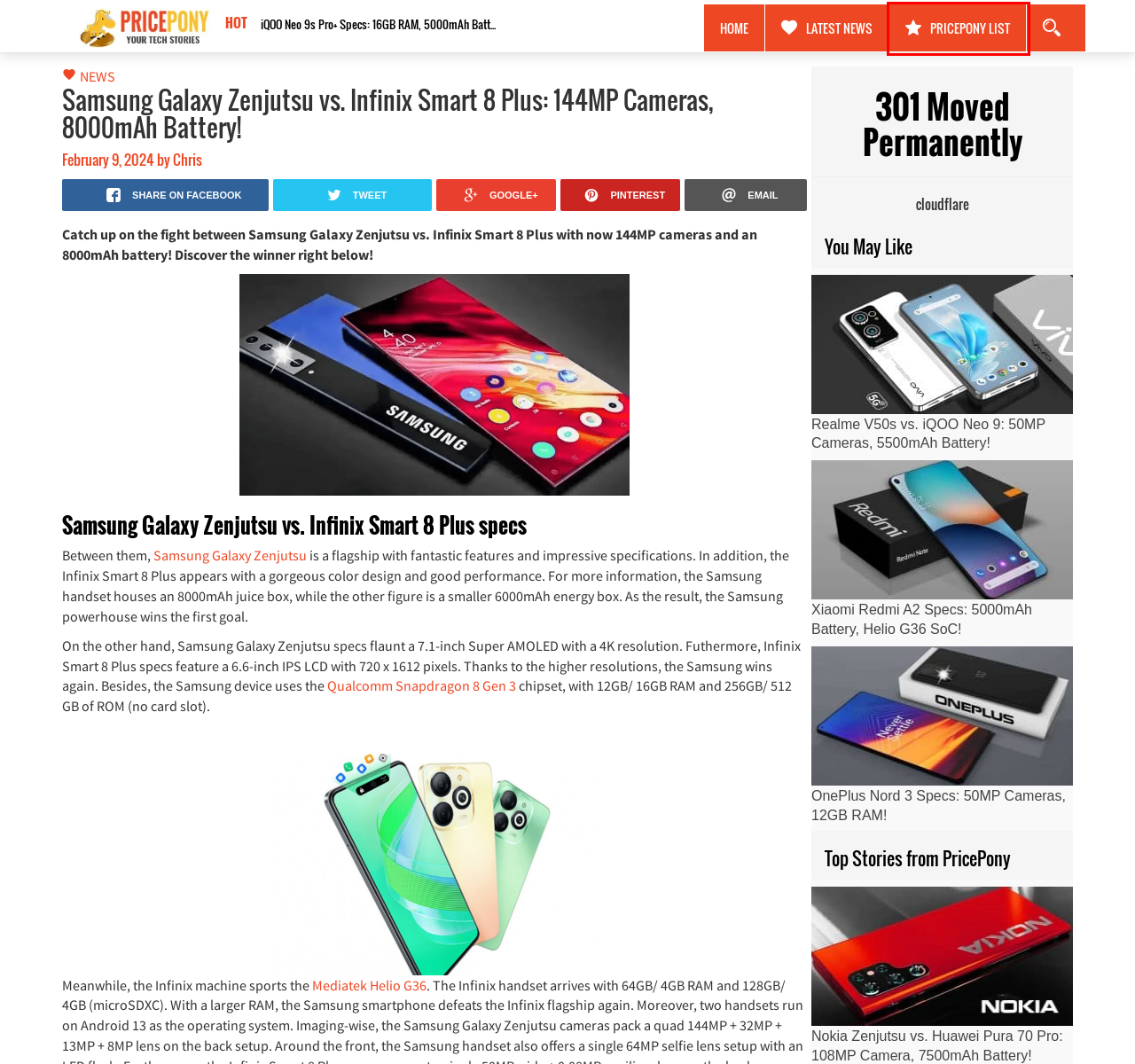Given a webpage screenshot featuring a red rectangle around a UI element, please determine the best description for the new webpage that appears after the element within the bounding box is clicked. The options are:
A. Best gaming phones in India under Rs 20,000 May 2024: 64MP Cameras, 5000mAh Battery!
B. Review Archives - Price Pony
C. Price Pony - pricepony.com
D. Latest News Archives - Price Pony
E. Redmi A2 Specs: 5000mAh Battery, Helio G36 SoC!
F. News Archives - Price Pony
G. Realme V50s vs. iQOO Neo 9: 50MP Cameras, 5500mAh Battery!
H. Snapdragon 8 Gen 3 Mobile Platform | Our Newest Mobile Processor | Qualcomm

B